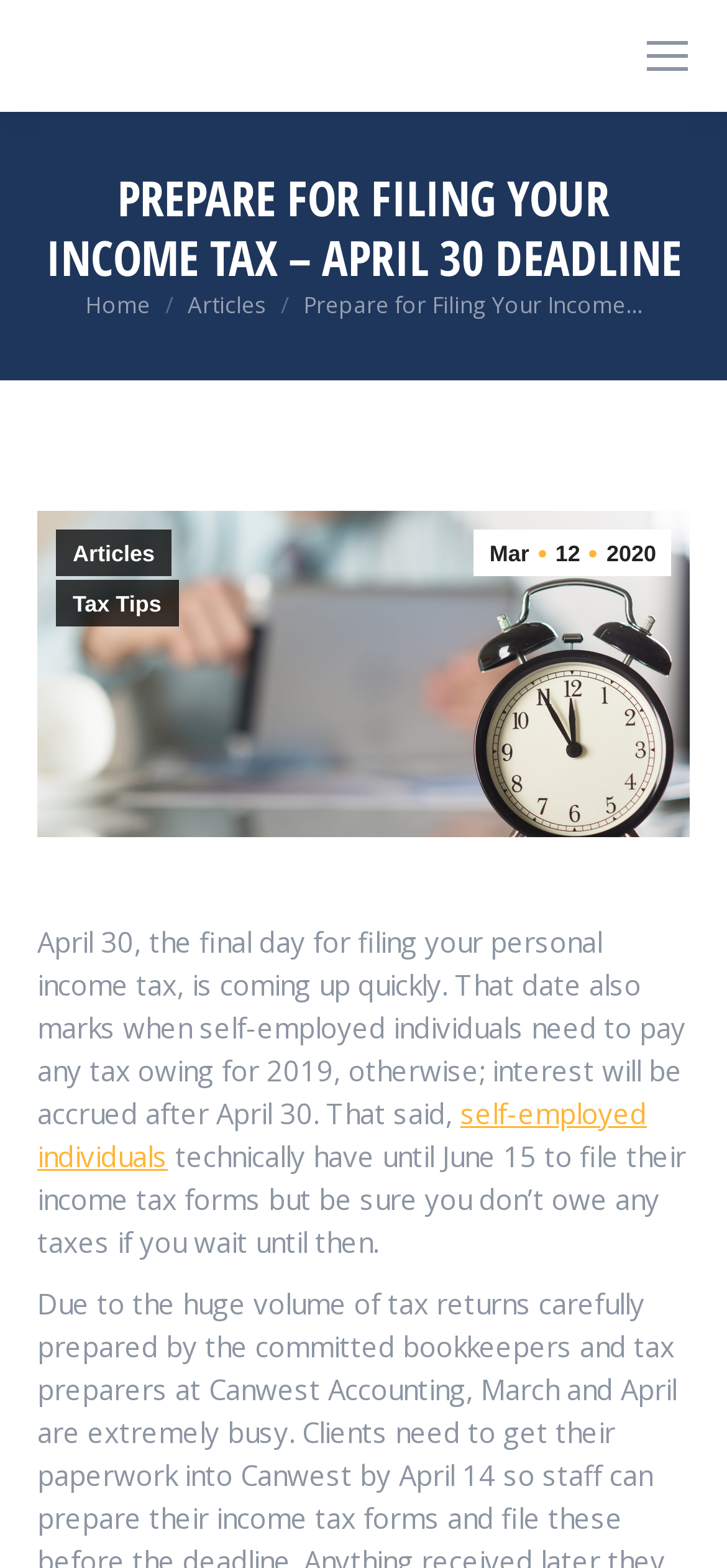Locate the bounding box coordinates of the segment that needs to be clicked to meet this instruction: "read the recent post about peacebuilding".

None